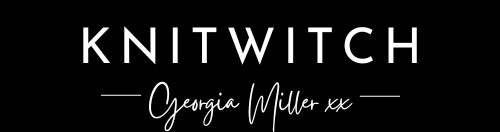What is the brand name featured in the logo?
Based on the screenshot, provide your answer in one word or phrase.

KnitWitch